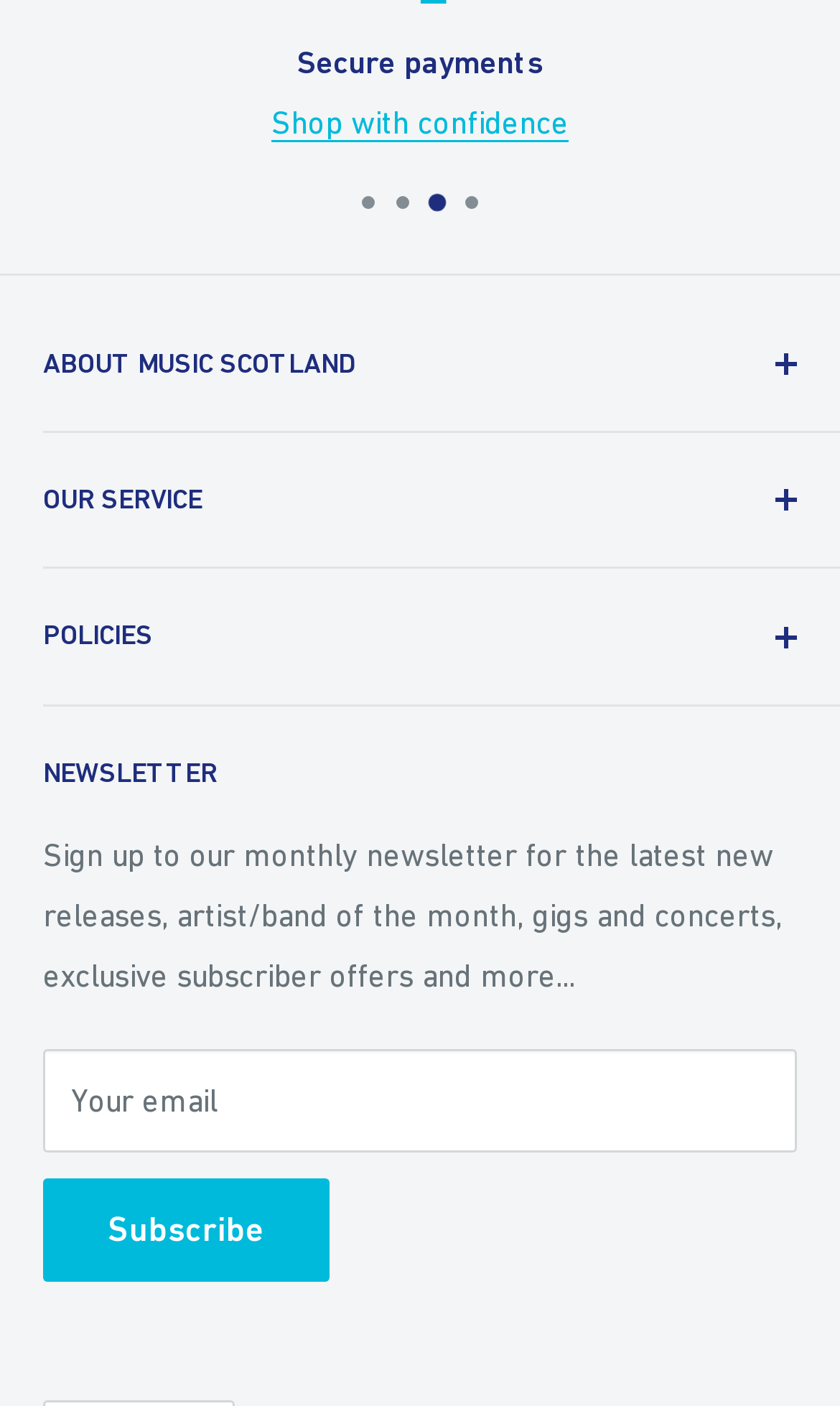Identify the bounding box coordinates of the region that needs to be clicked to carry out this instruction: "Search Our Catalogue". Provide these coordinates as four float numbers ranging from 0 to 1, i.e., [left, top, right, bottom].

[0.051, 0.391, 0.897, 0.439]